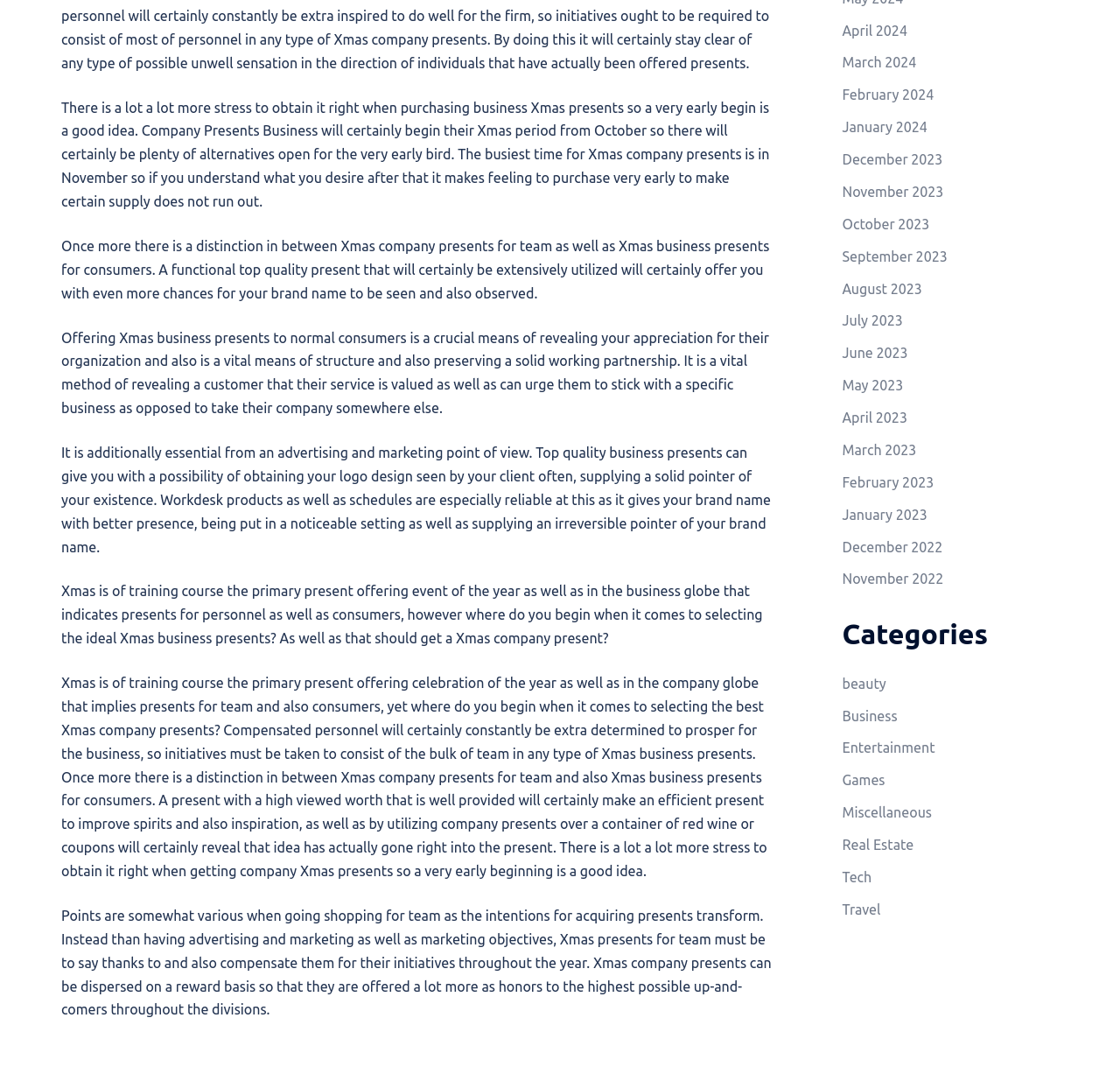What type of presents are suitable for team members?
Examine the image closely and answer the question with as much detail as possible.

The webpage suggests that functional quality presents that will be widely used are suitable for team members, as they offer more opportunities for a company's brand to be seen and observed. Additionally, presents with a high perceived value that are well presented can make an effective gift to boost spirits and motivation.